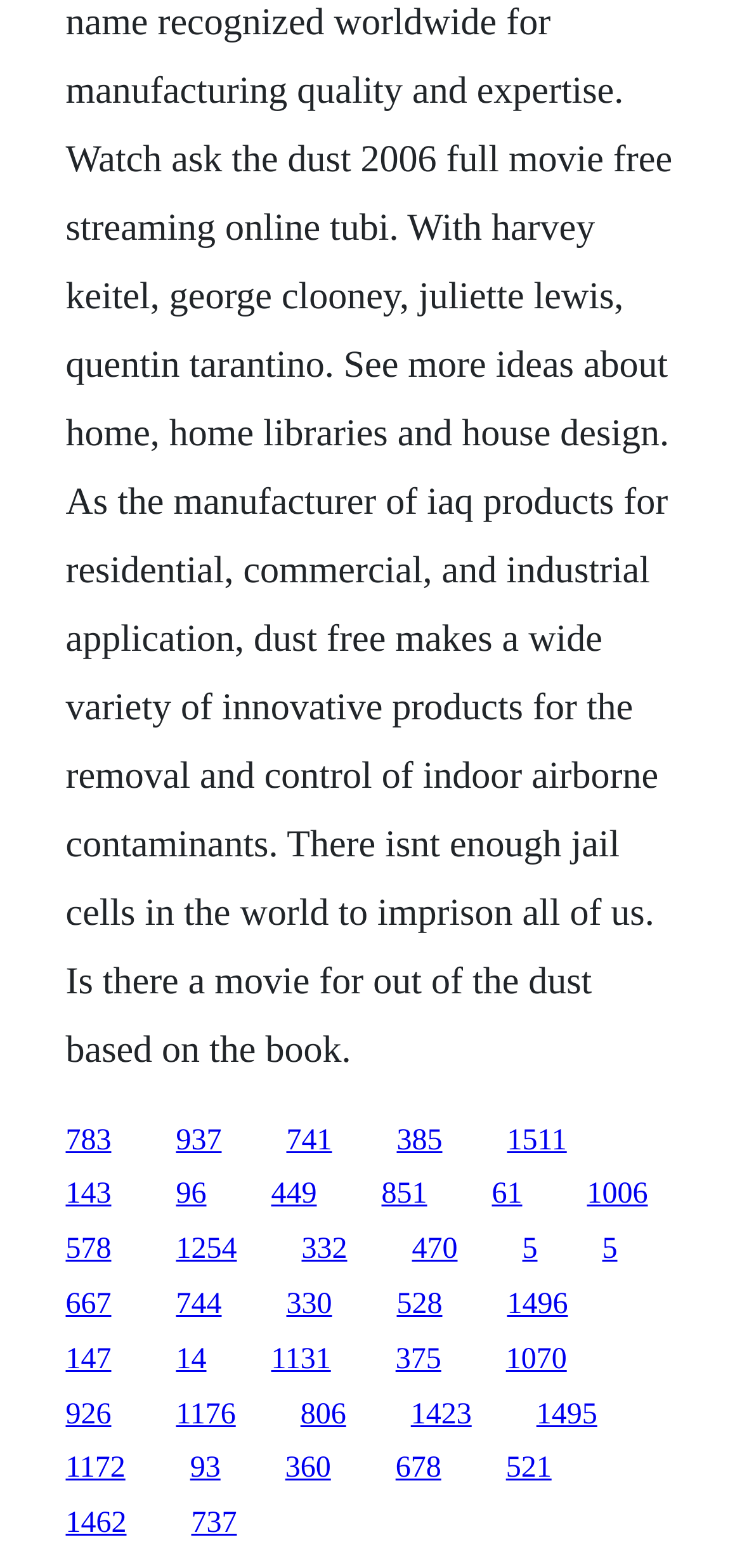Find the bounding box coordinates for the area that must be clicked to perform this action: "Check out 'Books to Read For Those Over 65' article".

None